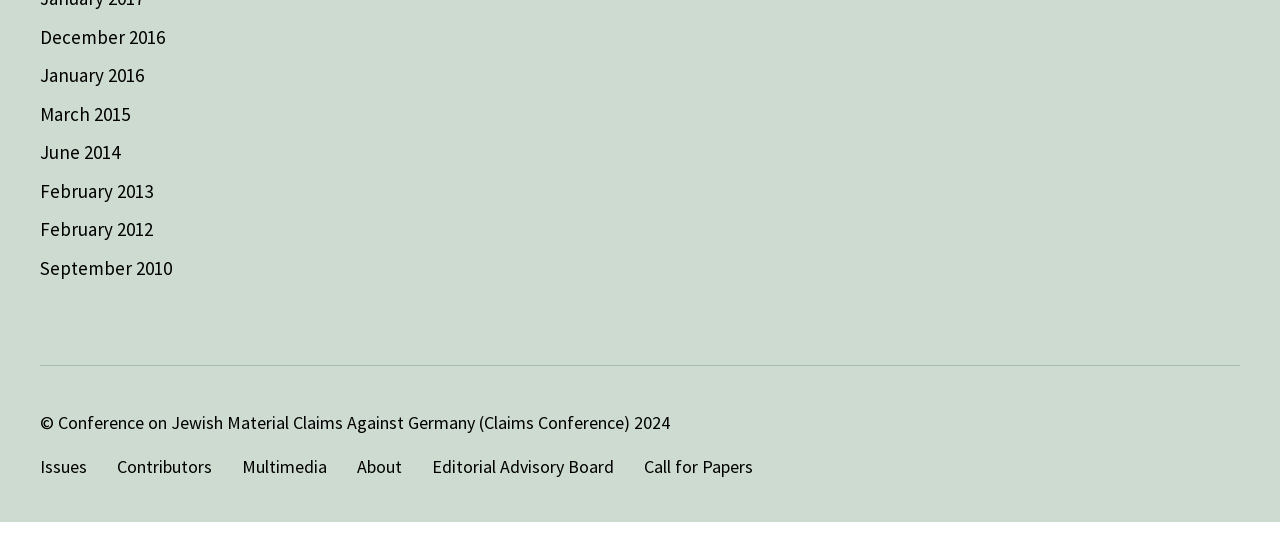Please find the bounding box coordinates for the clickable element needed to perform this instruction: "Read about Contributors".

[0.091, 0.879, 0.166, 0.921]